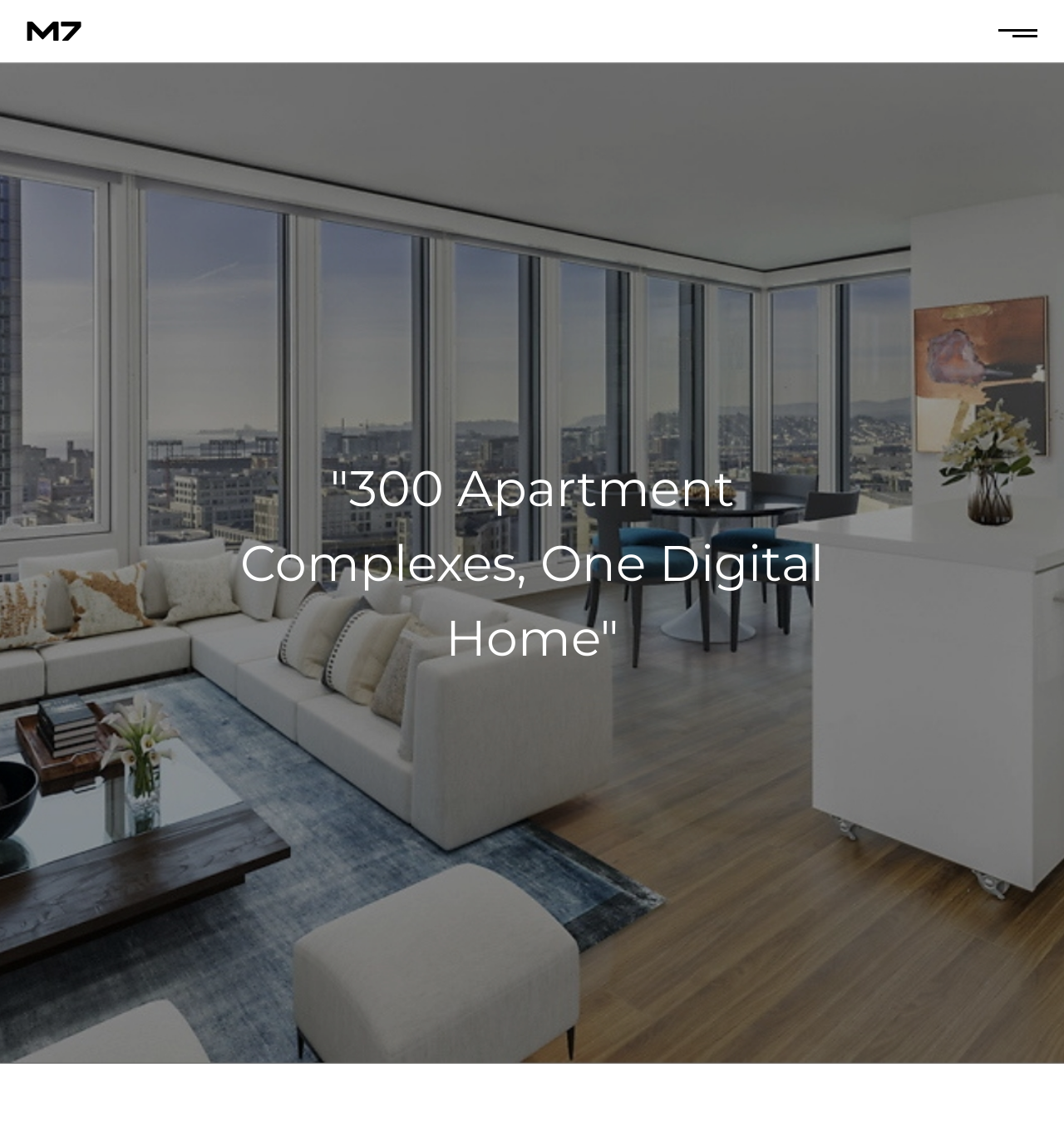Given the webpage screenshot, identify the bounding box of the UI element that matches this description: "parent_node: Search name="s" placeholder="Search"".

None